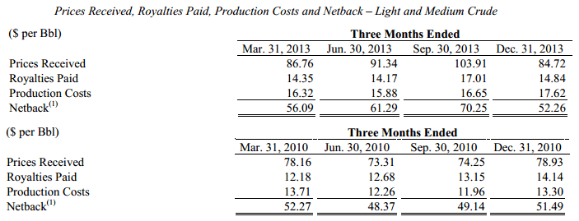Give a detailed account of everything present in the image.

The image presents a detailed financial table titled "Prices Received, Royalties Paid, Production Costs and Netback – Light and Medium Crude." It outlines two sets of data for various quarters: one for the year 2013 and another for 2010. Each section specifies key figures per barrel (Bbl) for three months ended on March 31, June 30, September 30, and December 31.

In the first section for 2013, the table lists:
- Prices Received ranging from $84.72 to $103.91,
- Royalties Paid between $14.35 and $17.01,
- Production Costs fluctuating from $16.16 to $17.62,
- Netback values showing a range from $52.26 to $70.25.

The second section for 2010 shows:
- Prices Received that varied from $78.16 to $78.93,
- Royalties Paid ranging from $12.18 to $13.15,
- Production Costs falling between $11.96 and $13.71,
- Netback figures between $49.14 and $52.77.

This comprehensive analysis highlights the financial performance of light and medium crude production over the specified periods, providing insights into the profitability and cost structures associated with these energy commodities.